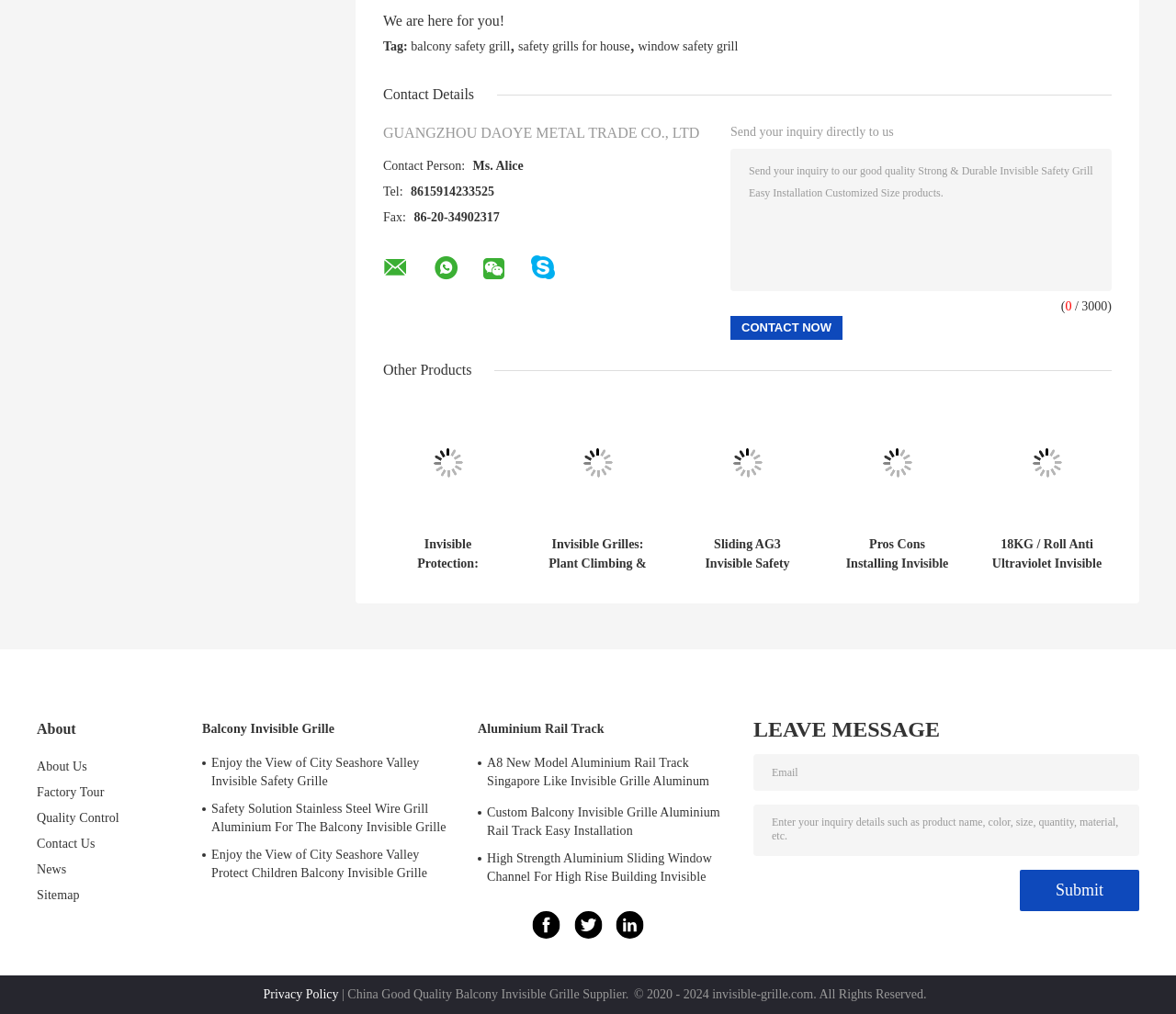Show the bounding box coordinates for the element that needs to be clicked to execute the following instruction: "Search in the search box". Provide the coordinates in the form of four float numbers between 0 and 1, i.e., [left, top, right, bottom].

None